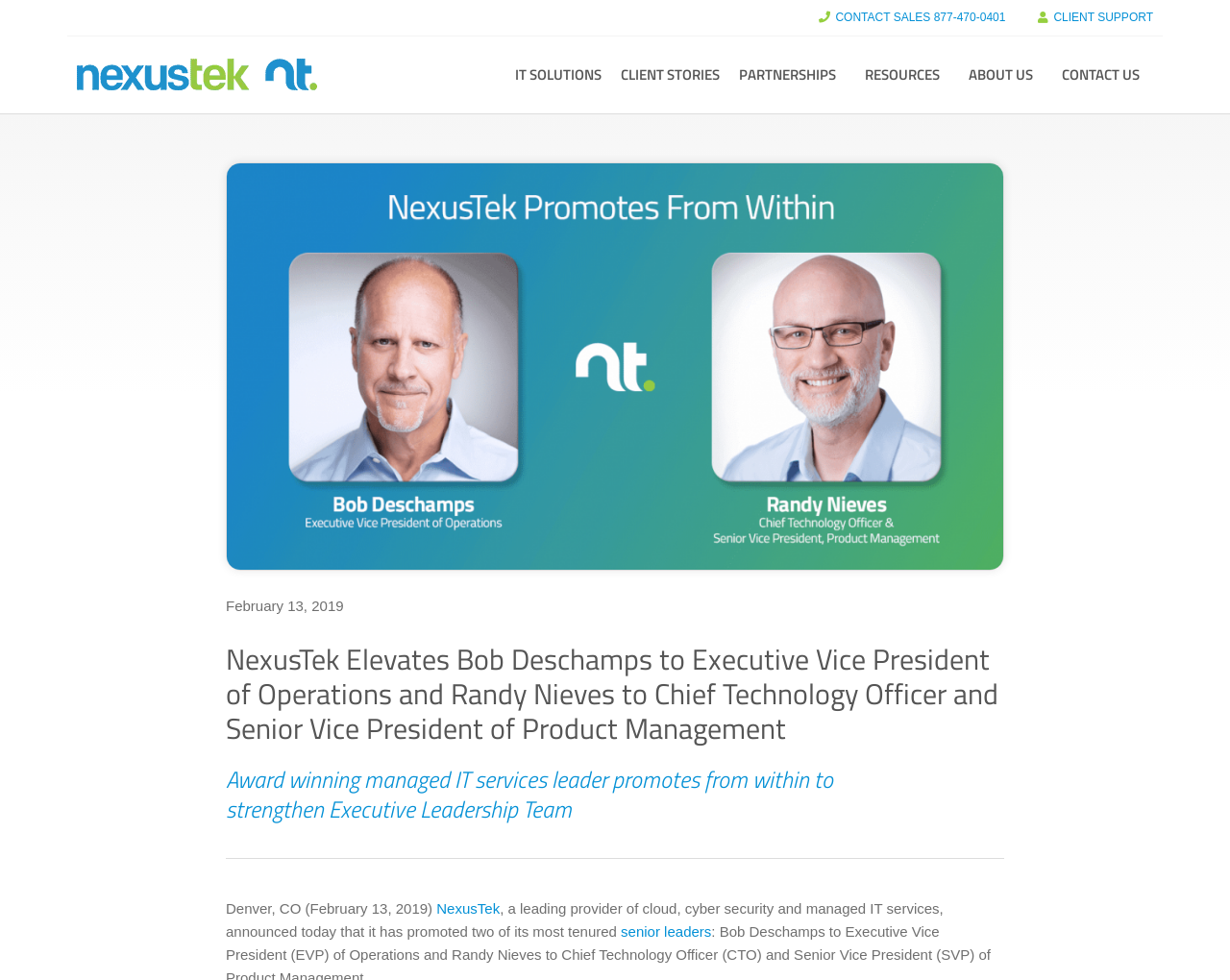Identify the bounding box coordinates of the section to be clicked to complete the task described by the following instruction: "Explore senior leaders". The coordinates should be four float numbers between 0 and 1, formatted as [left, top, right, bottom].

[0.505, 0.942, 0.578, 0.959]